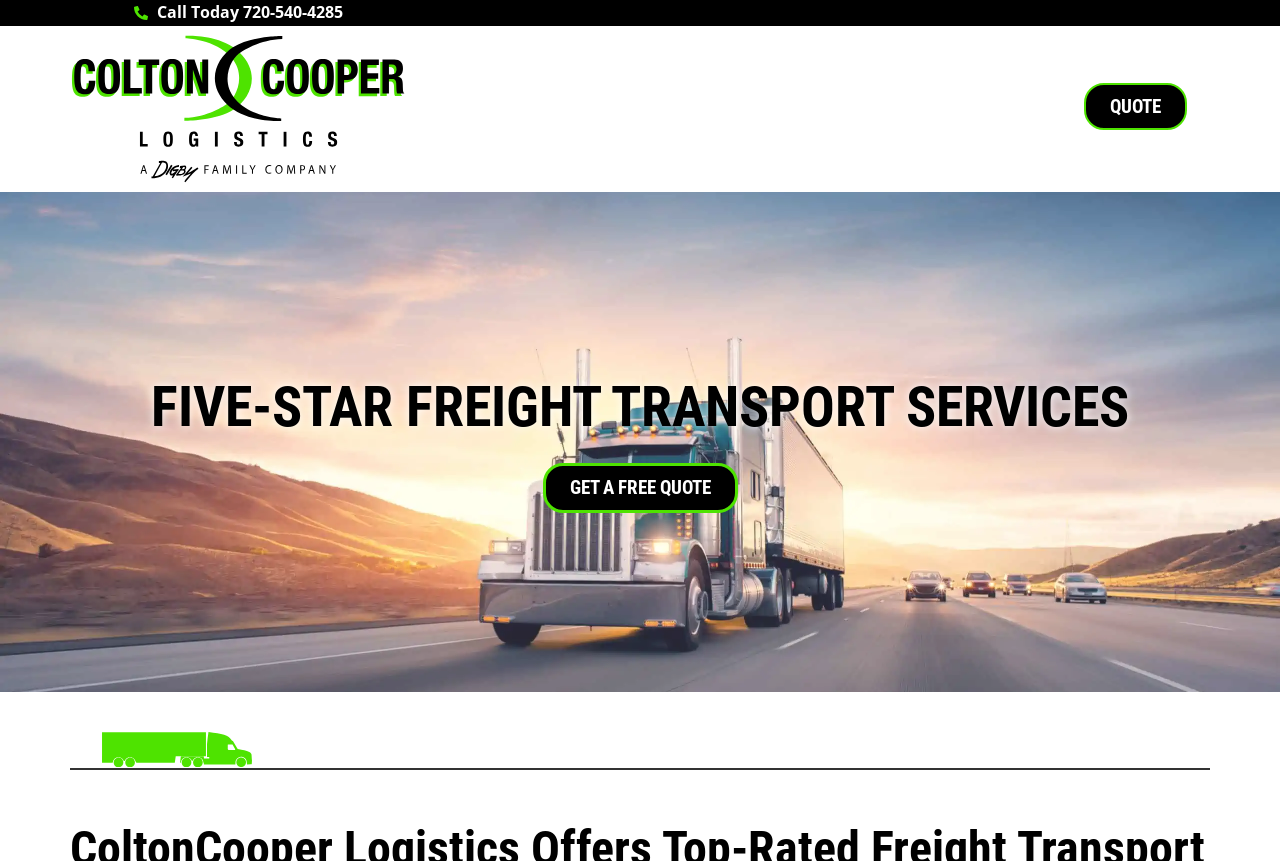What is the company name?
Give a comprehensive and detailed explanation for the question.

I found the company name by looking at the link element with the text 'ColtonCooper Logistics' at the top of the webpage, which is also accompanied by an image with the same name.